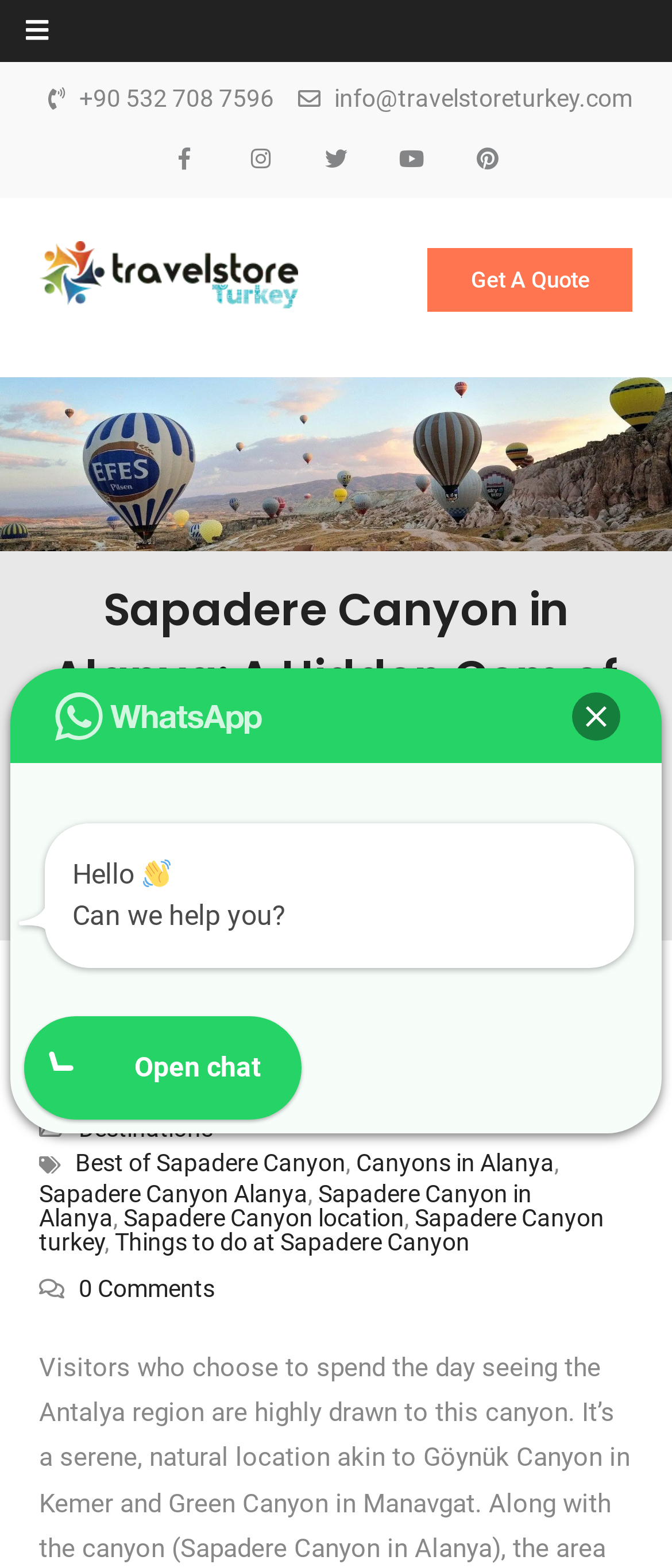Find the bounding box coordinates of the element you need to click on to perform this action: 'Open chat'. The coordinates should be represented by four float values between 0 and 1, in the format [left, top, right, bottom].

[0.2, 0.67, 0.387, 0.691]